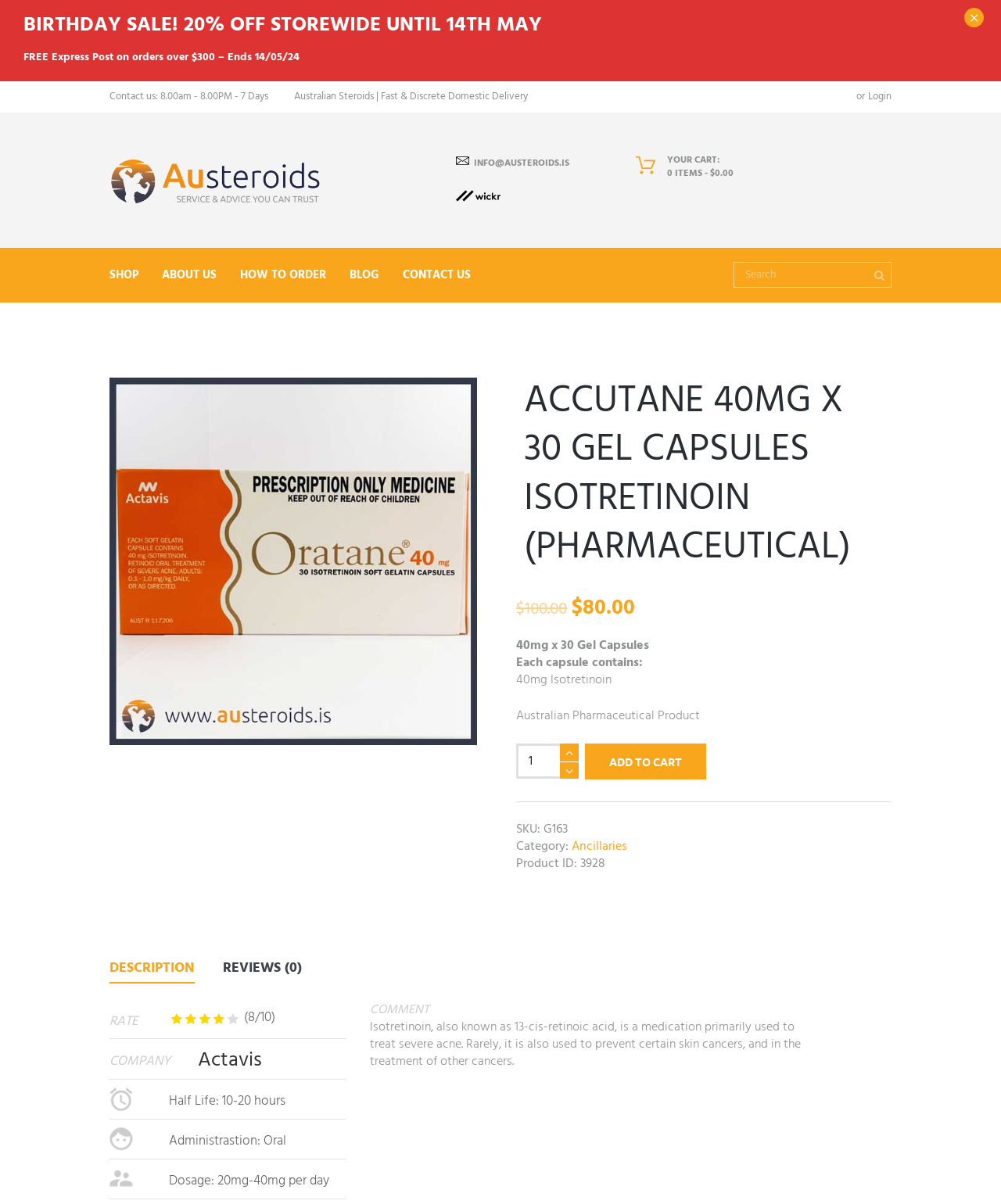Can you find the bounding box coordinates for the element that needs to be clicked to execute this instruction: "View the product description"? The coordinates should be given as four float numbers between 0 and 1, i.e., [left, top, right, bottom].

[0.109, 0.798, 0.195, 0.817]